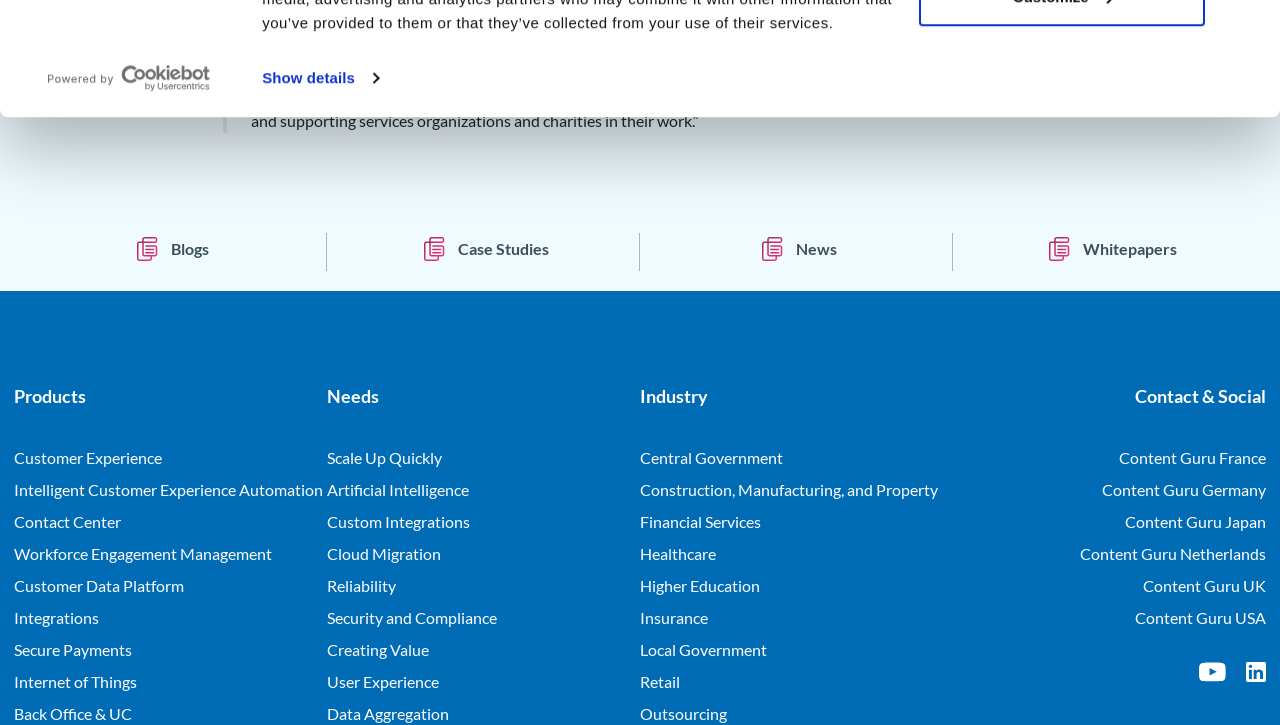Determine the bounding box coordinates of the area to click in order to meet this instruction: "Apply for a grant".

None